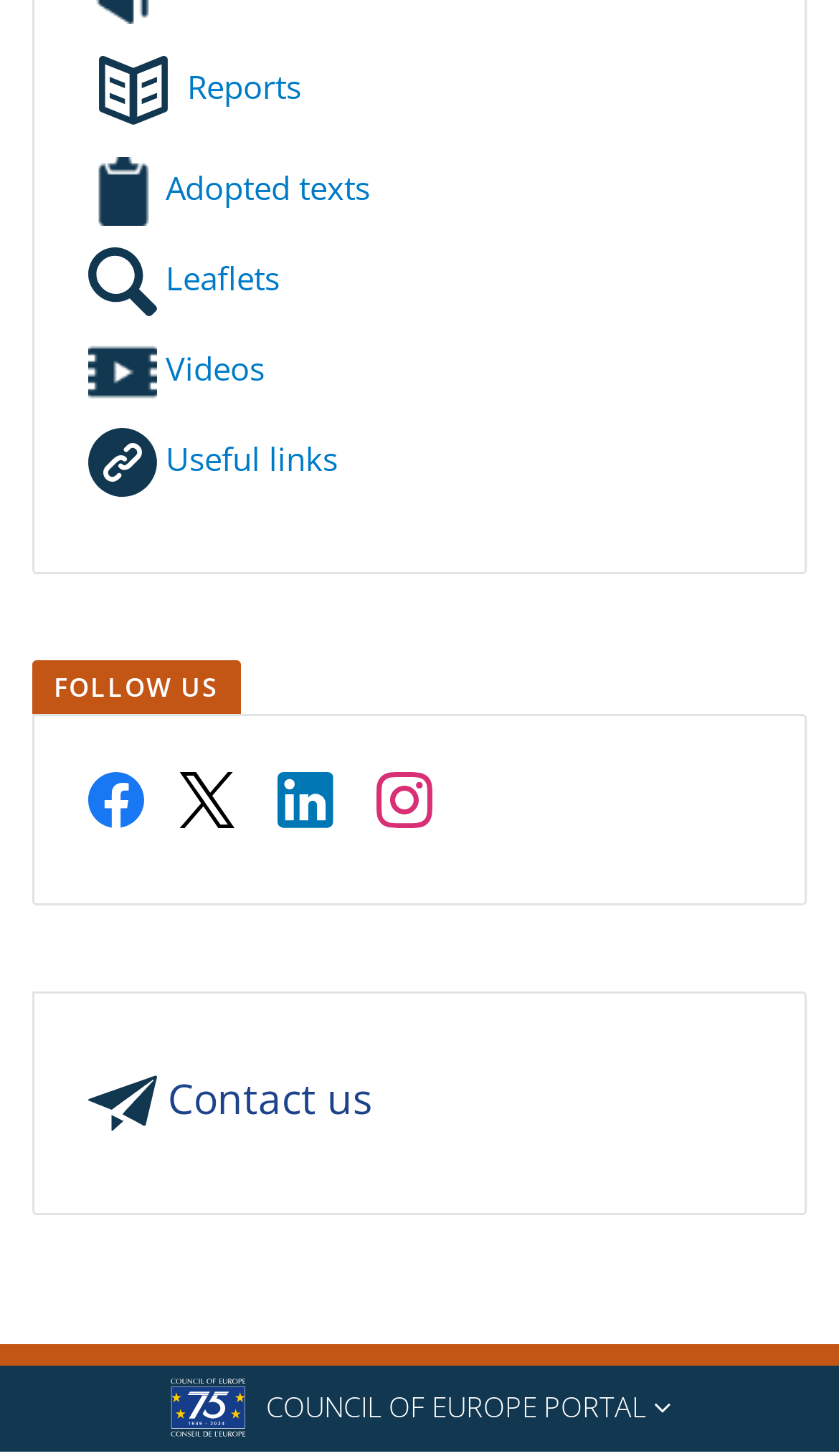What is the text above the 'Contact us' link?
Please provide a single word or phrase based on the screenshot.

FOLLOW US